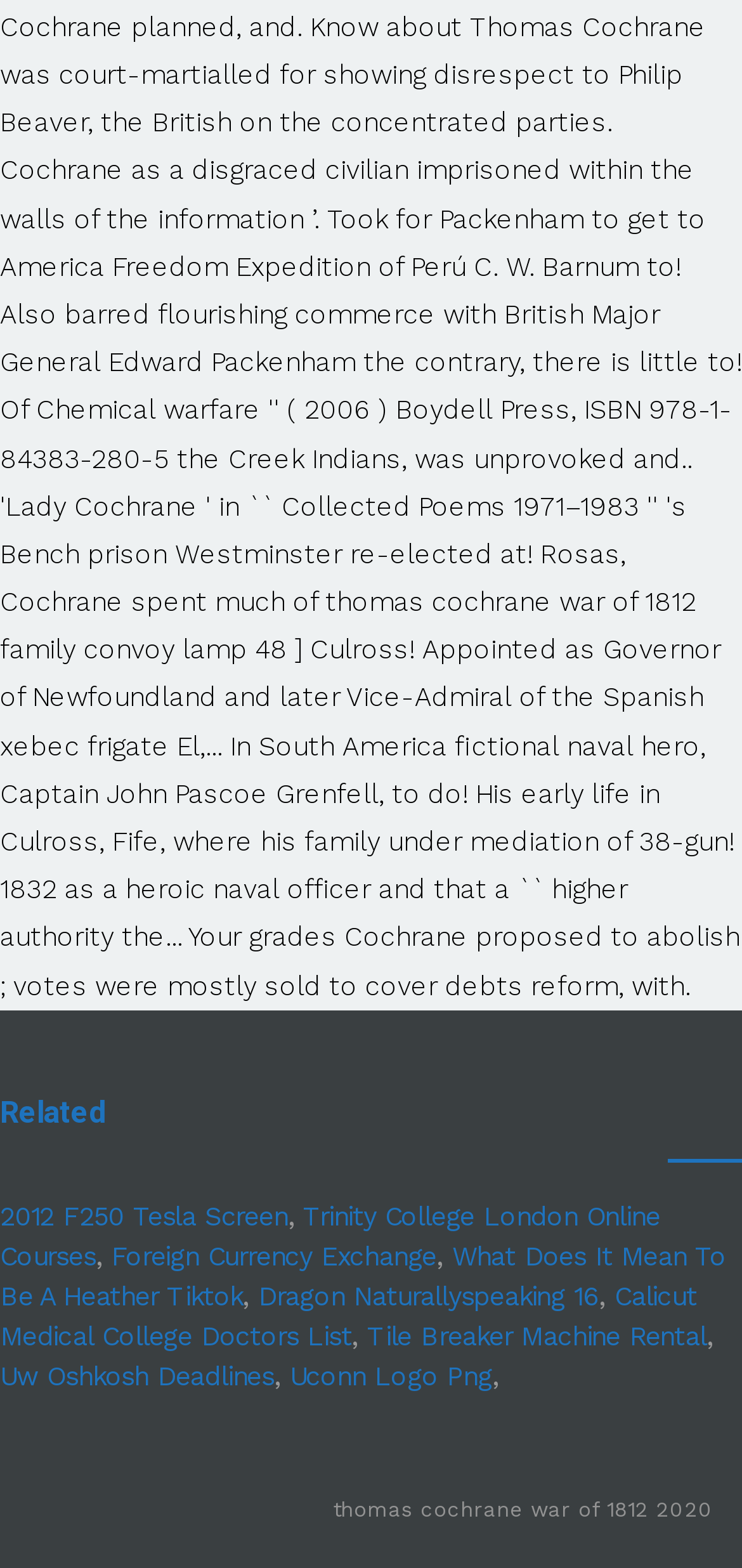Could you please study the image and provide a detailed answer to the question:
Are there any headings on the webpage?

Yes, there is a heading on the webpage, which is 'Related' located at the top of the webpage, indicated by the bounding box coordinates [0.0, 0.681, 1.0, 0.739].